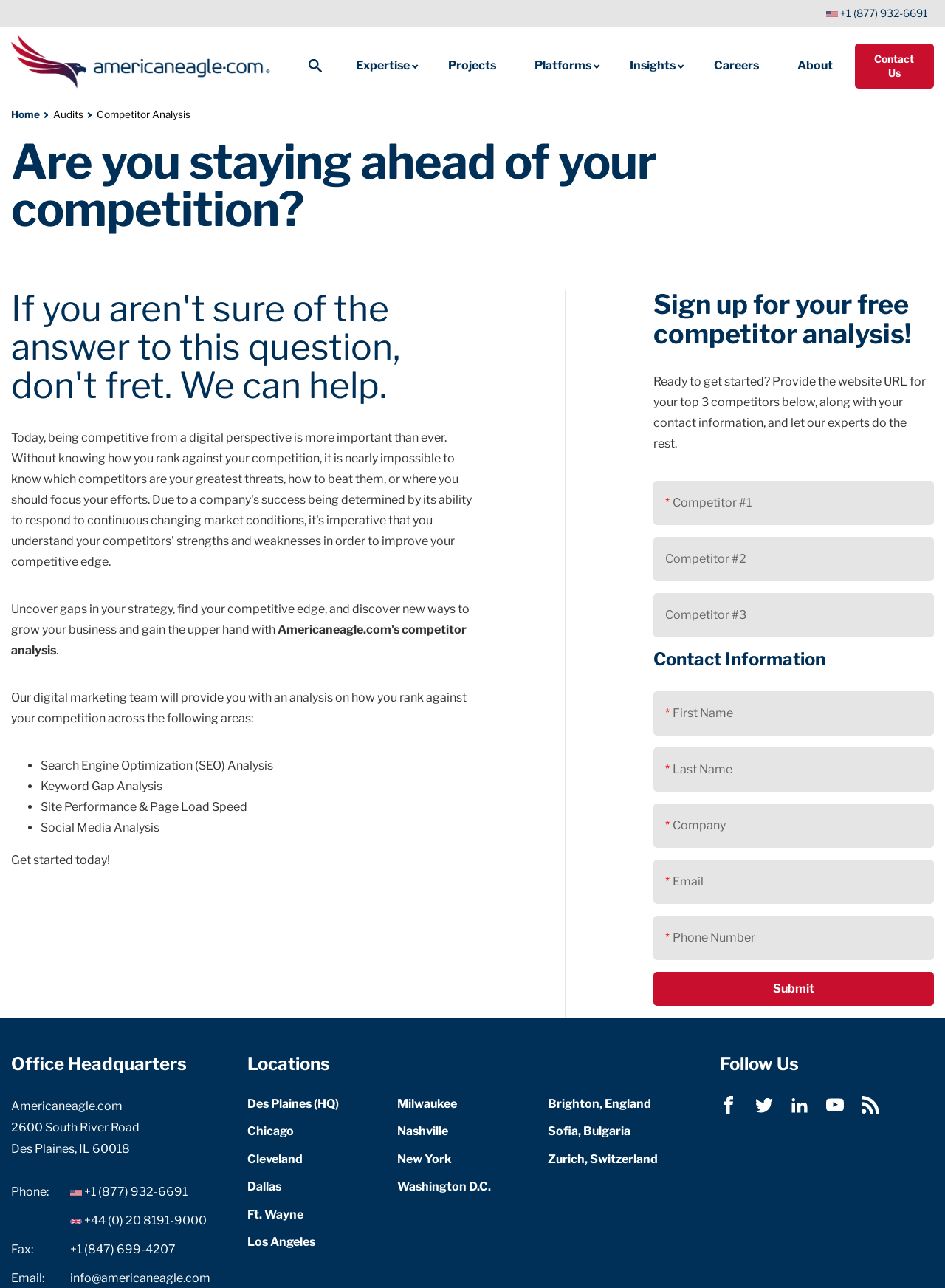What is the location of the office headquarters?
Could you answer the question in a detailed manner, providing as much information as possible?

I determined the location of the office headquarters by reading the text on the webpage. The text states 'Americaneagle.com, 2600 South River Road, Des Plaines, IL 60018', which indicates that the office headquarters is located in Des Plaines, Illinois.